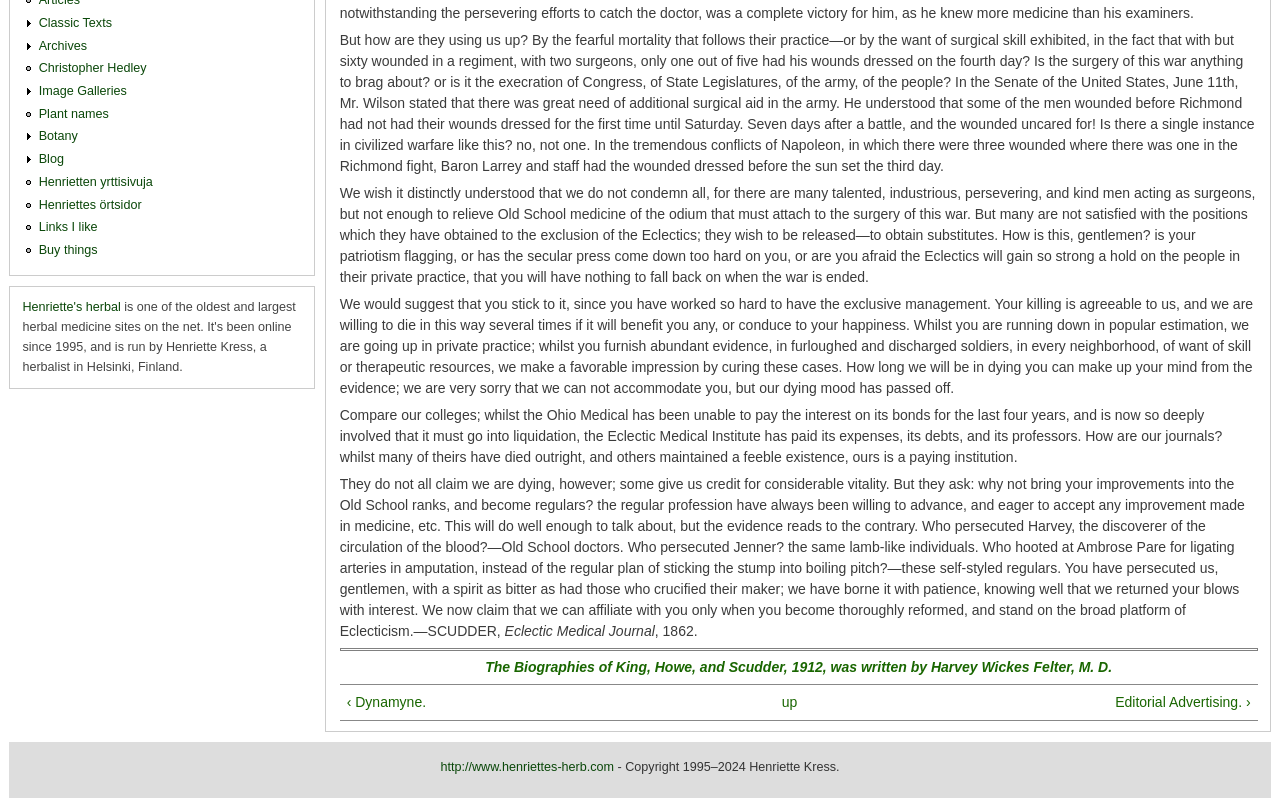Predict the bounding box for the UI component with the following description: "Botany".

[0.03, 0.161, 0.061, 0.178]